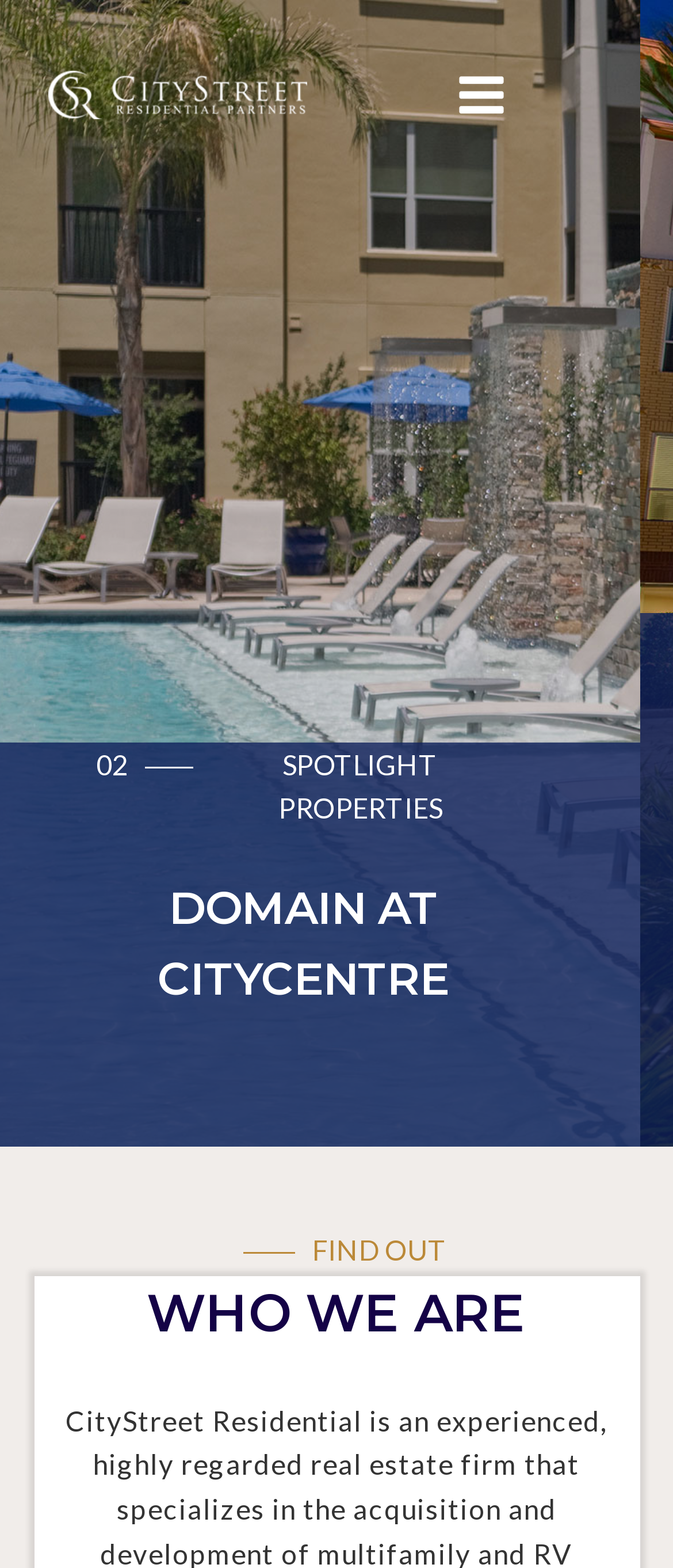How many spotlight properties are shown?
Refer to the image and respond with a one-word or short-phrase answer.

One